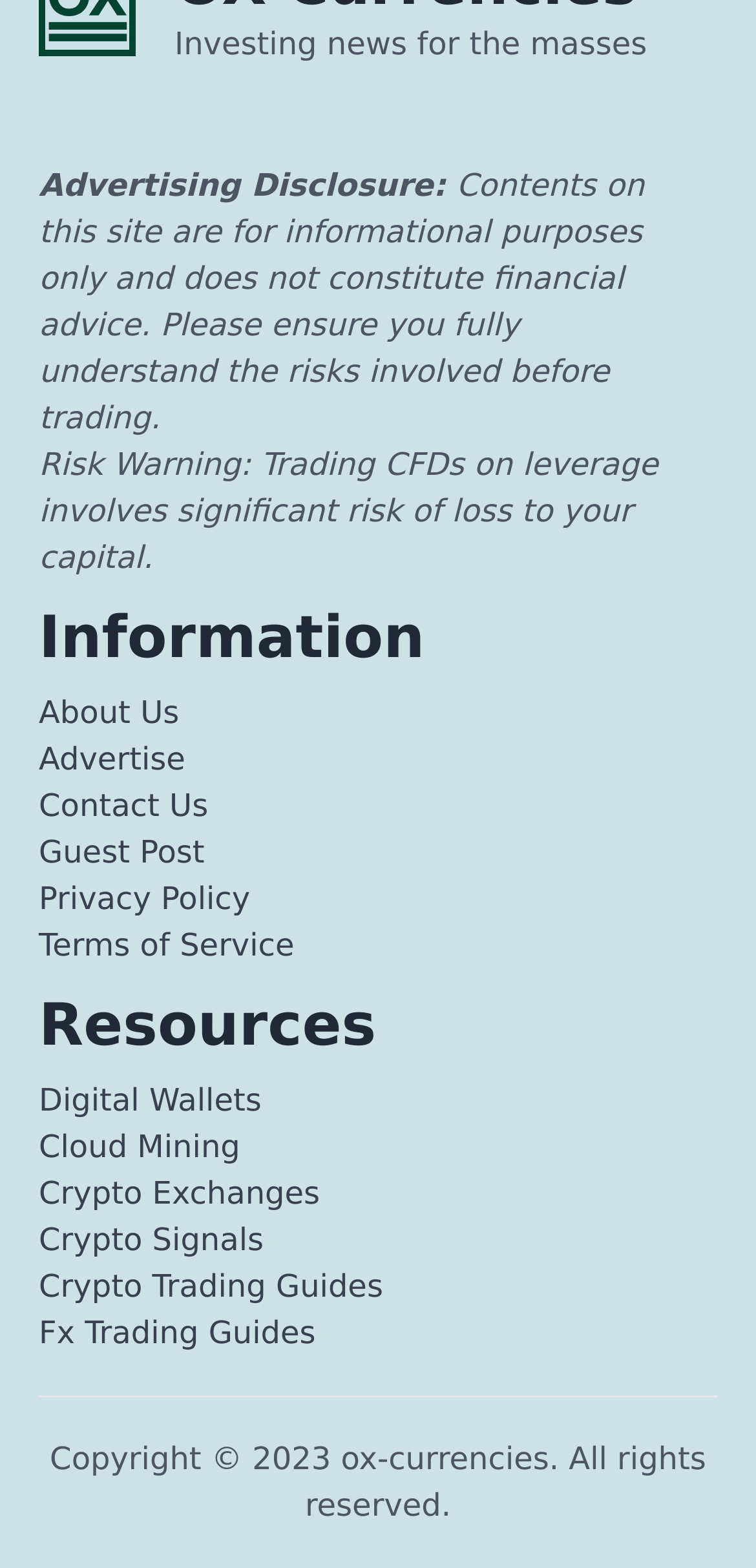Determine the bounding box coordinates of the clickable area required to perform the following instruction: "Learn about Crypto Exchanges". The coordinates should be represented as four float numbers between 0 and 1: [left, top, right, bottom].

[0.051, 0.749, 0.423, 0.773]